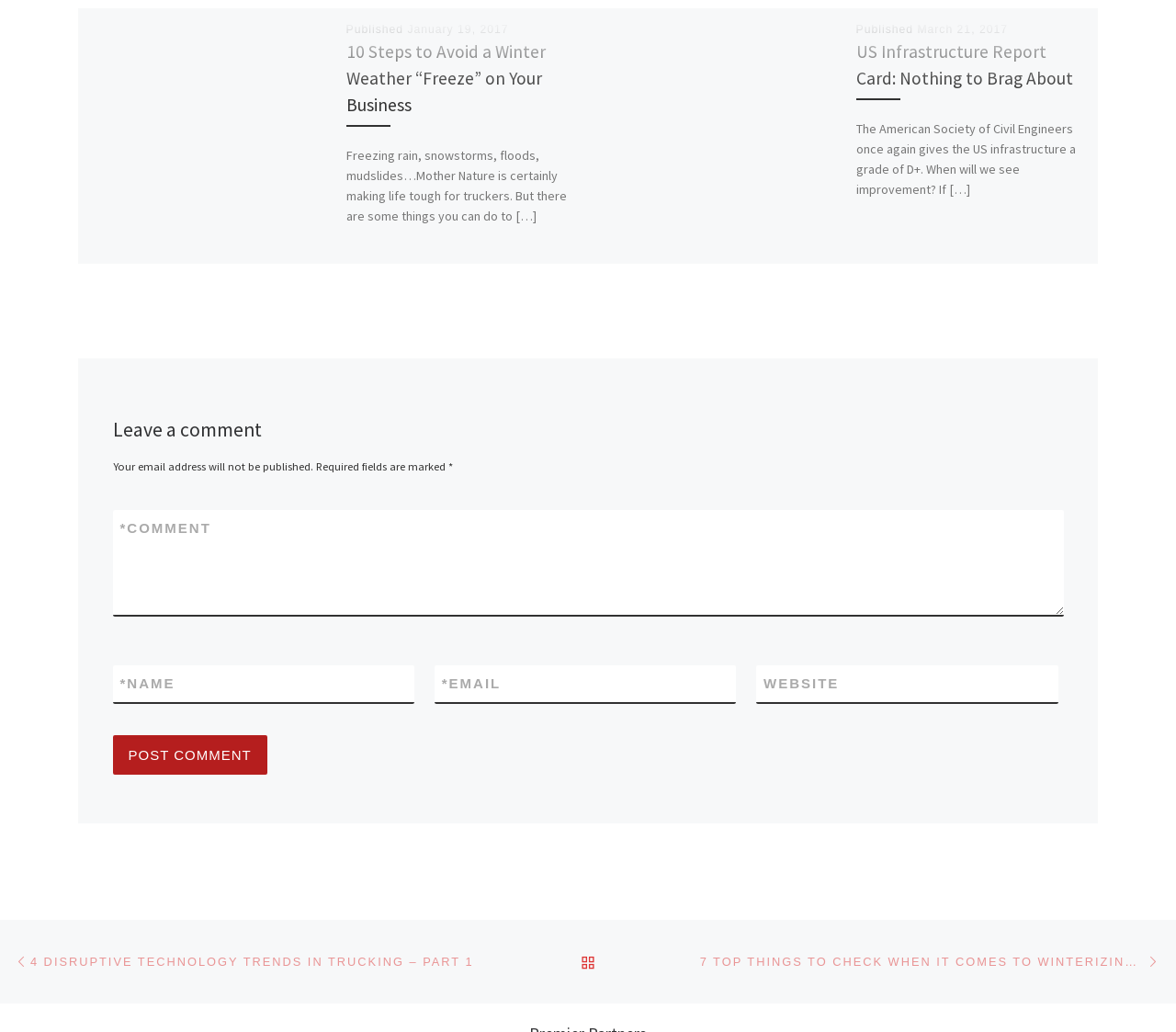How many comment fields are there?
Using the image, answer in one word or phrase.

4